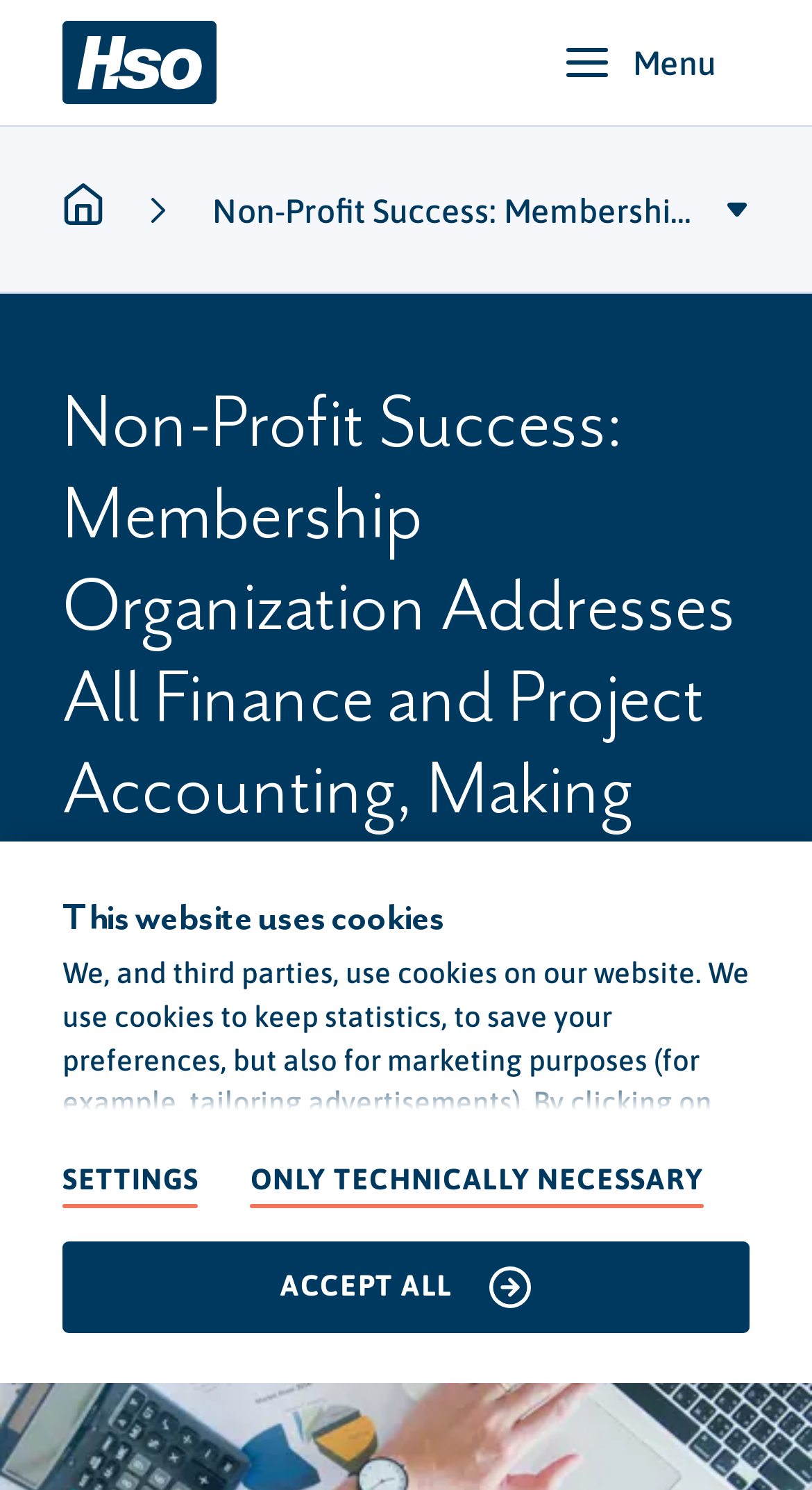What is the purpose of the 'Toggle menu' button?
Please provide a single word or phrase as the answer based on the screenshot.

To open menu